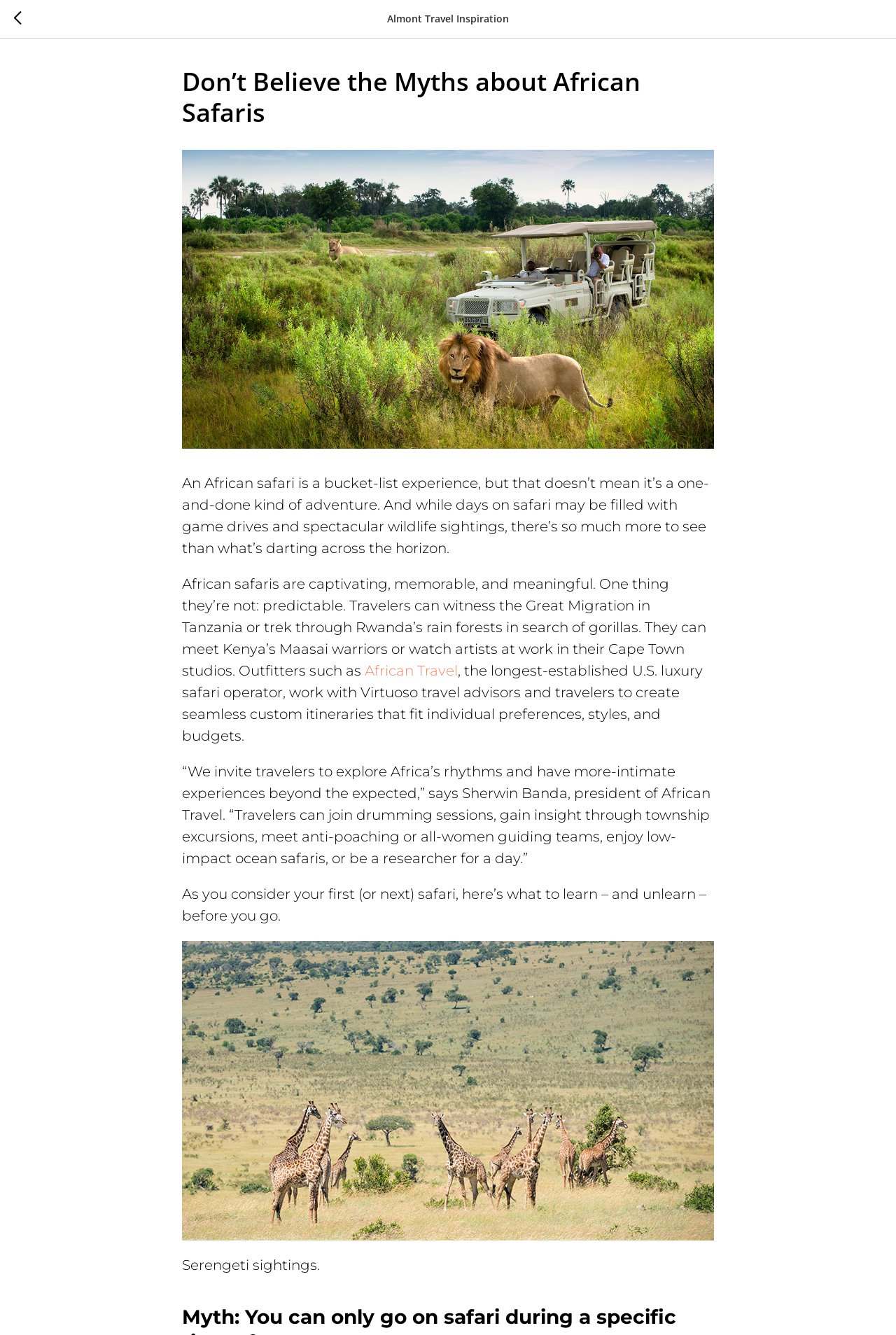What is the main topic of this webpage?
Please use the visual content to give a single word or phrase answer.

African Safaris